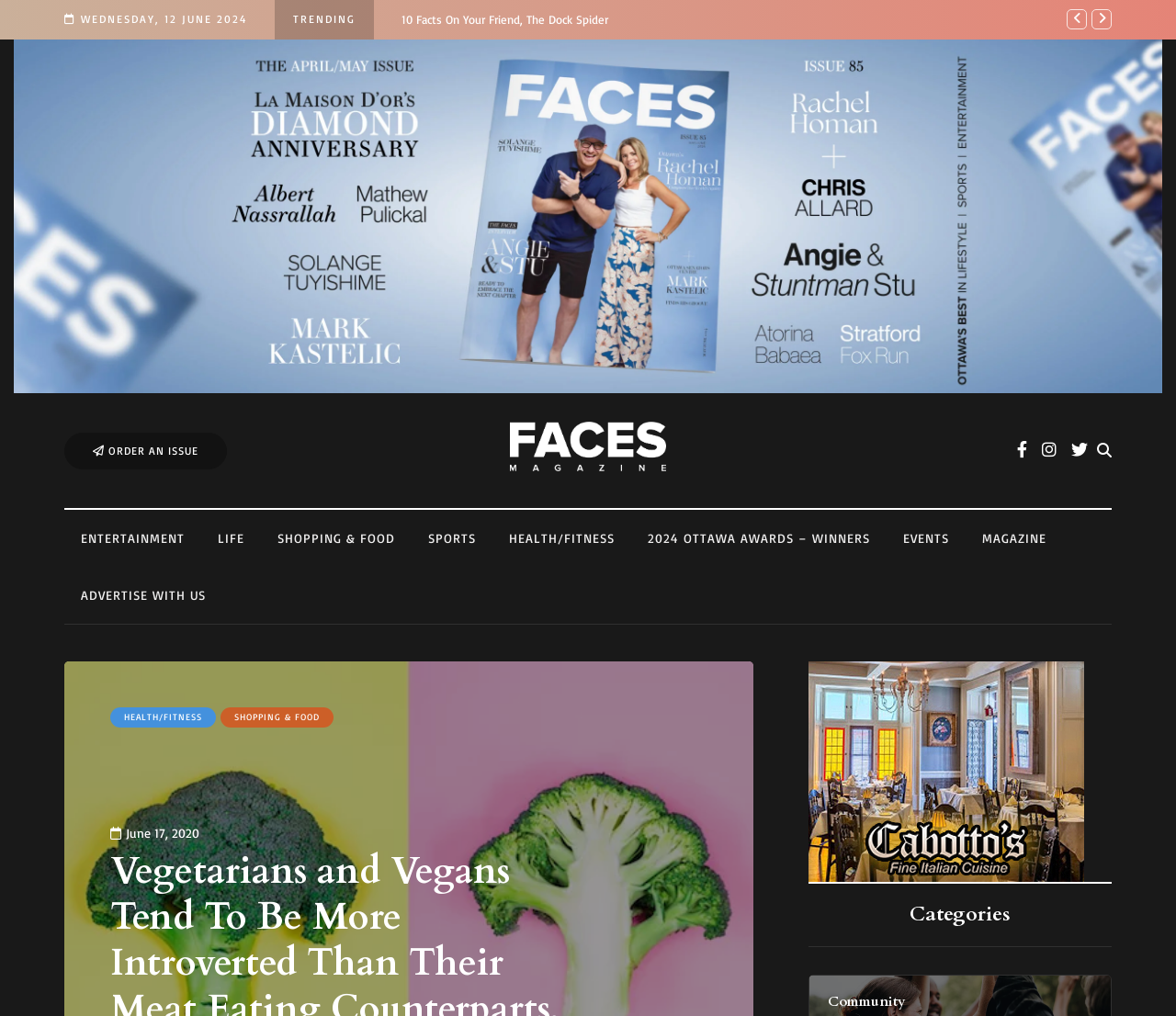Find and indicate the bounding box coordinates of the region you should select to follow the given instruction: "Read the article about meat consumption and personality".

[0.012, 0.204, 0.988, 0.22]